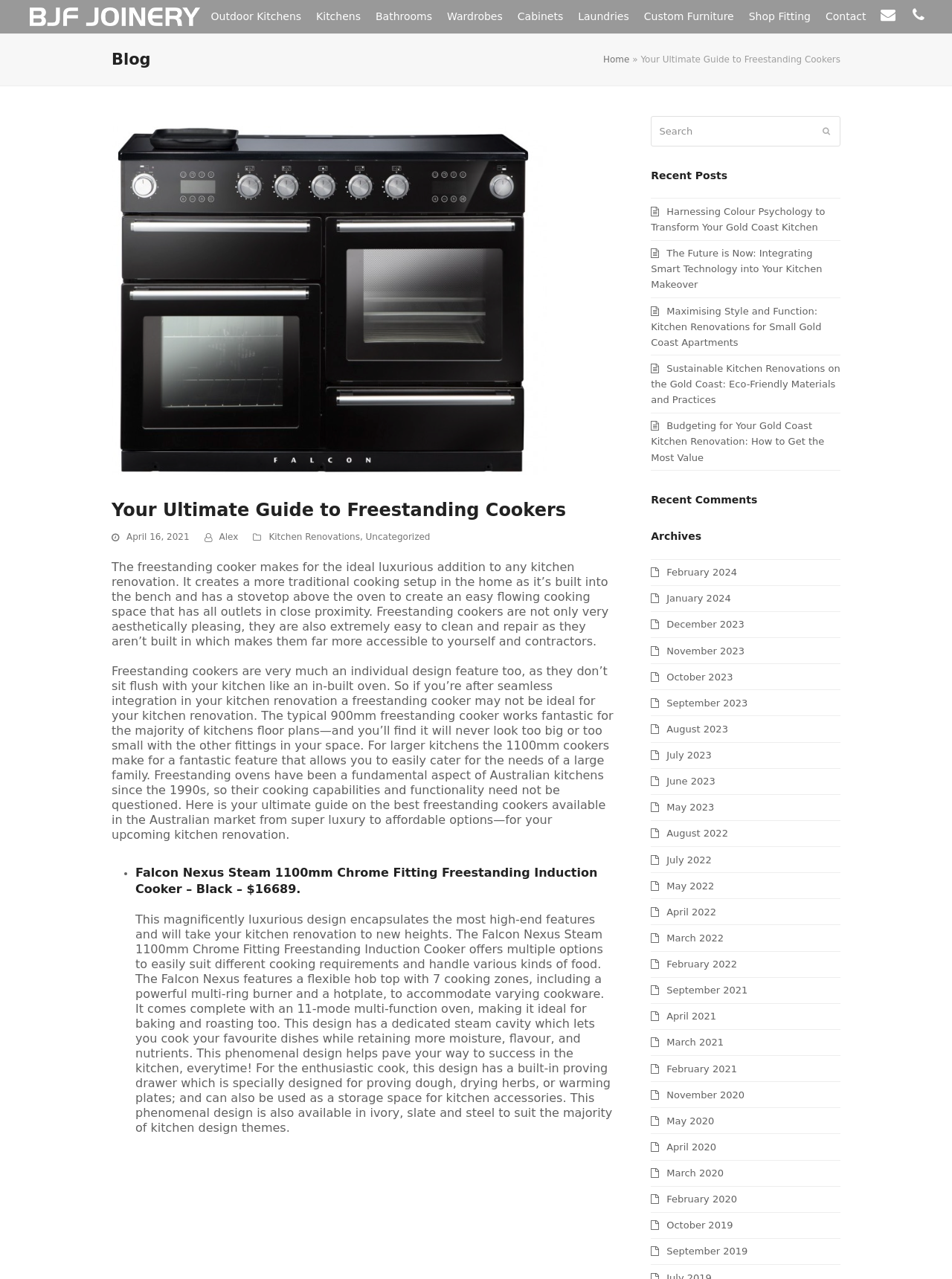Identify the bounding box for the UI element described as: "Fashion". The coordinates should be four float numbers between 0 and 1, i.e., [left, top, right, bottom].

None